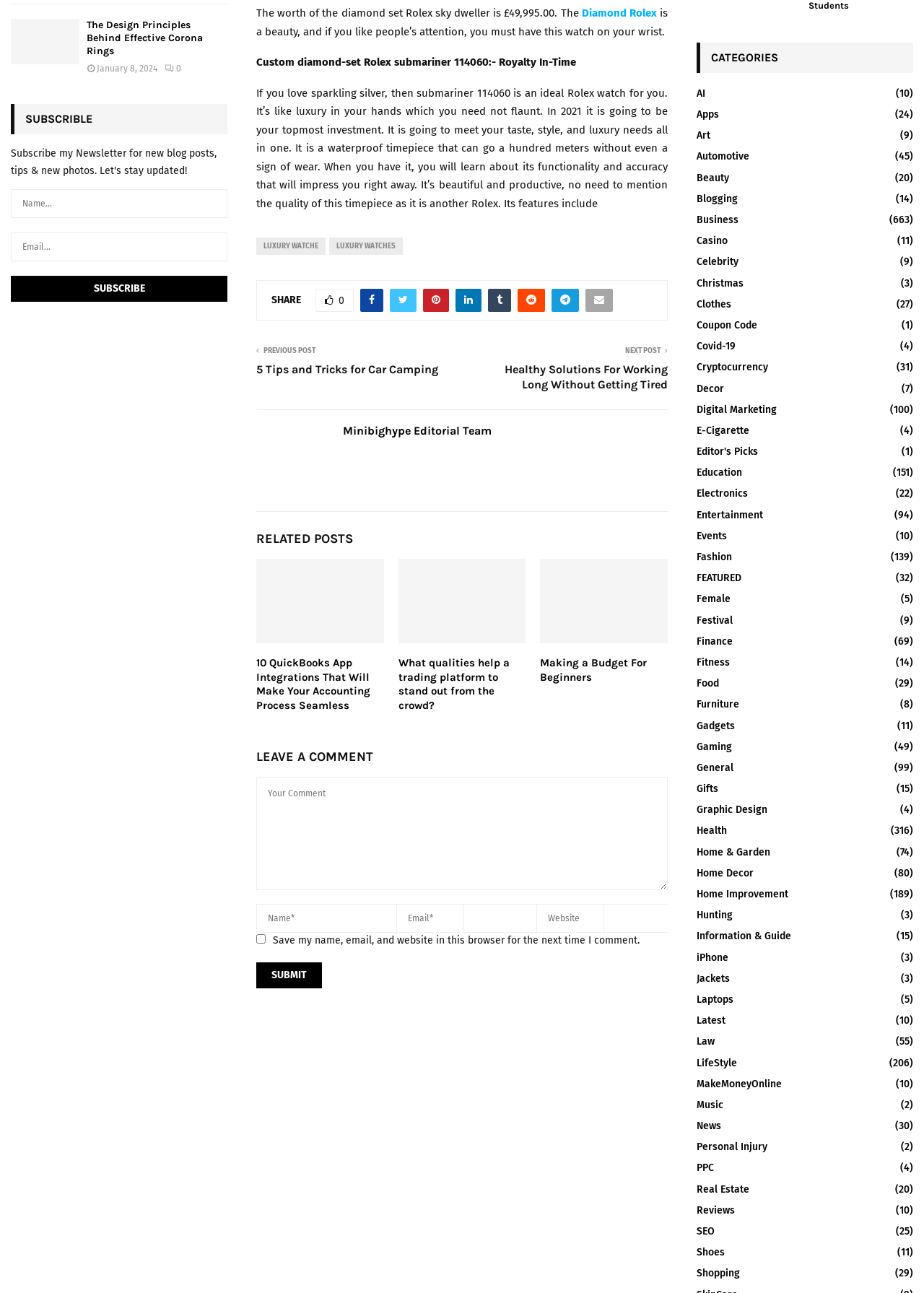What is the name of the Rolex watch described in the second paragraph?
Please answer the question as detailed as possible.

The second paragraph starts with 'Custom diamond-set Rolex submariner 114060:- Royalty In-Time', which indicates that the Rolex watch being described is the Submariner 114060.